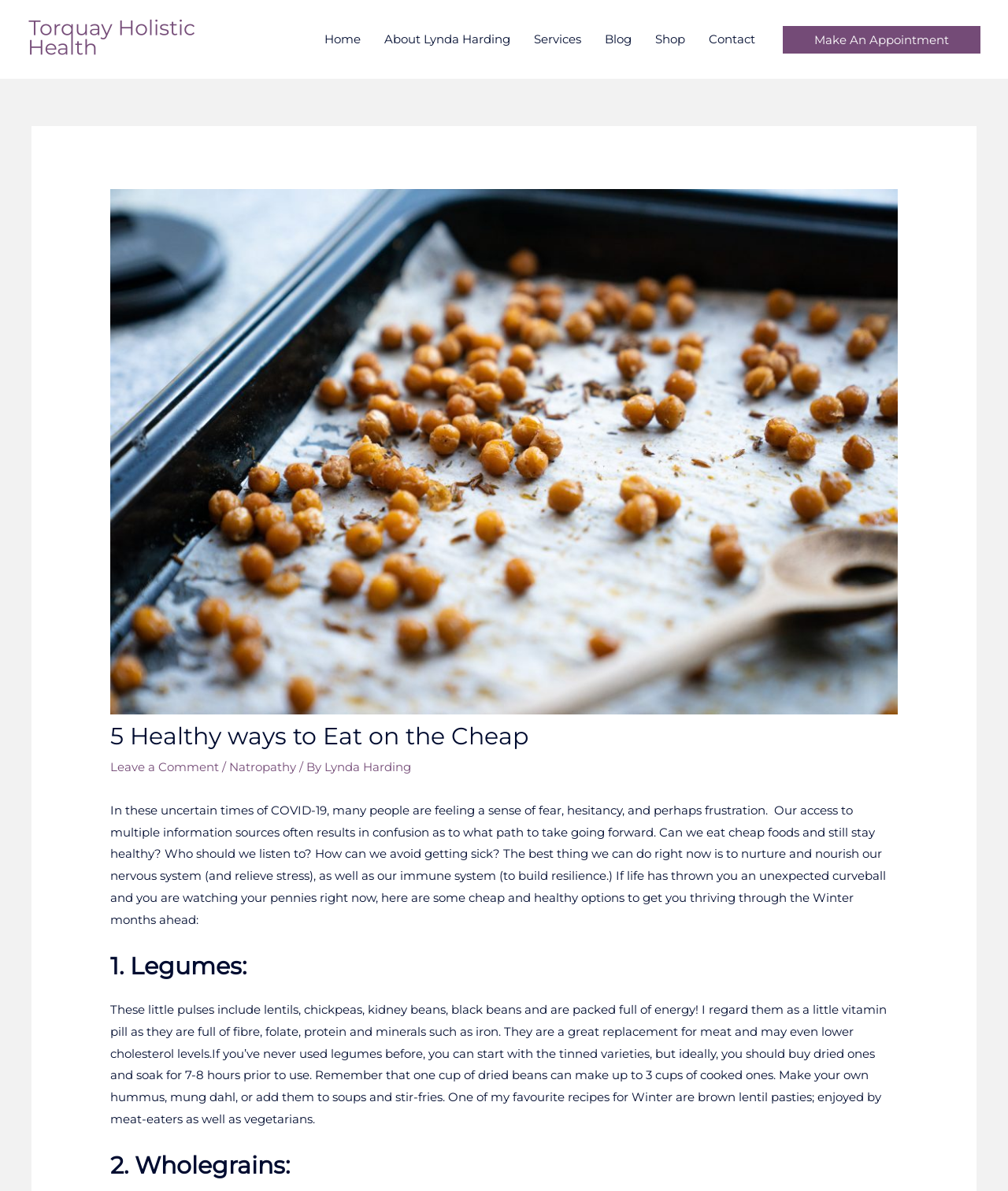Specify the bounding box coordinates of the area that needs to be clicked to achieve the following instruction: "Click on the 'About Lynda Harding' link".

[0.37, 0.01, 0.518, 0.056]